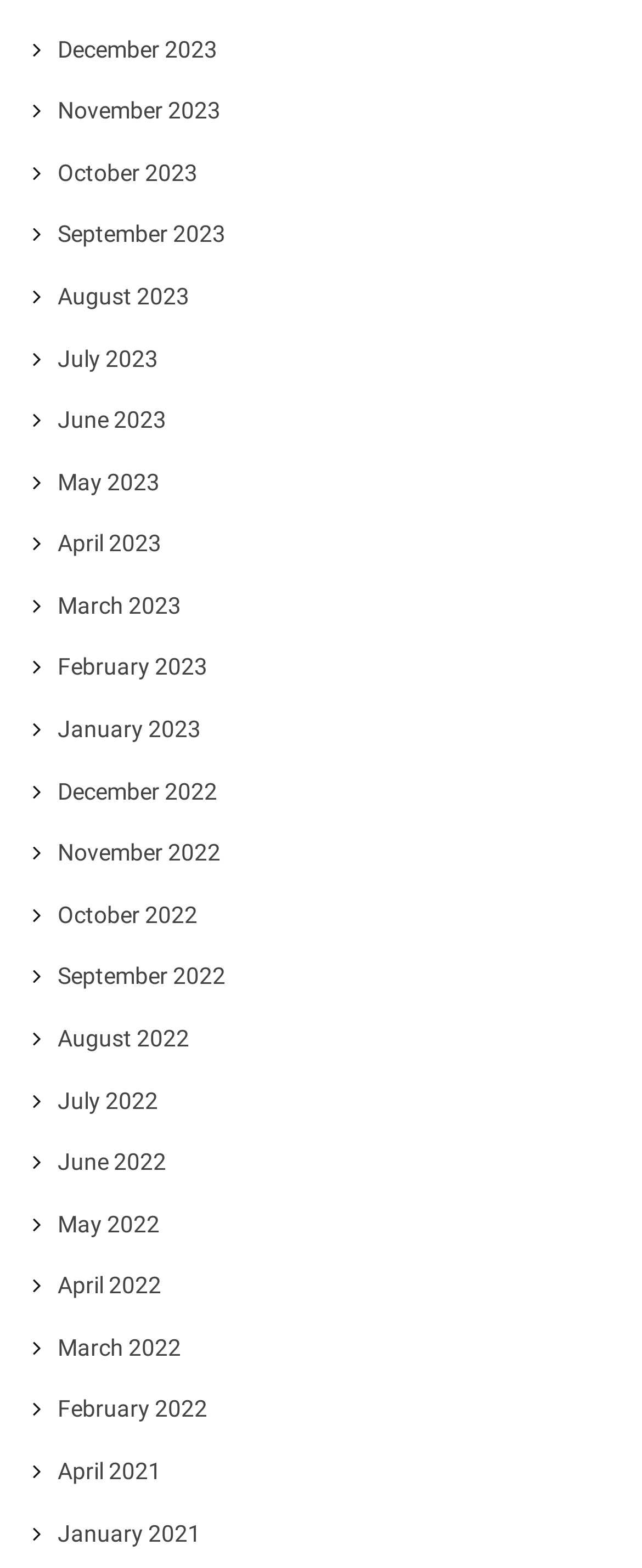What is the earliest date on the webpage?
Please use the image to deliver a detailed and complete answer.

By examining the list of links, I found that the earliest date mentioned is 'January 2021', which is likely the starting point of the archive or date-based organization on the webpage.